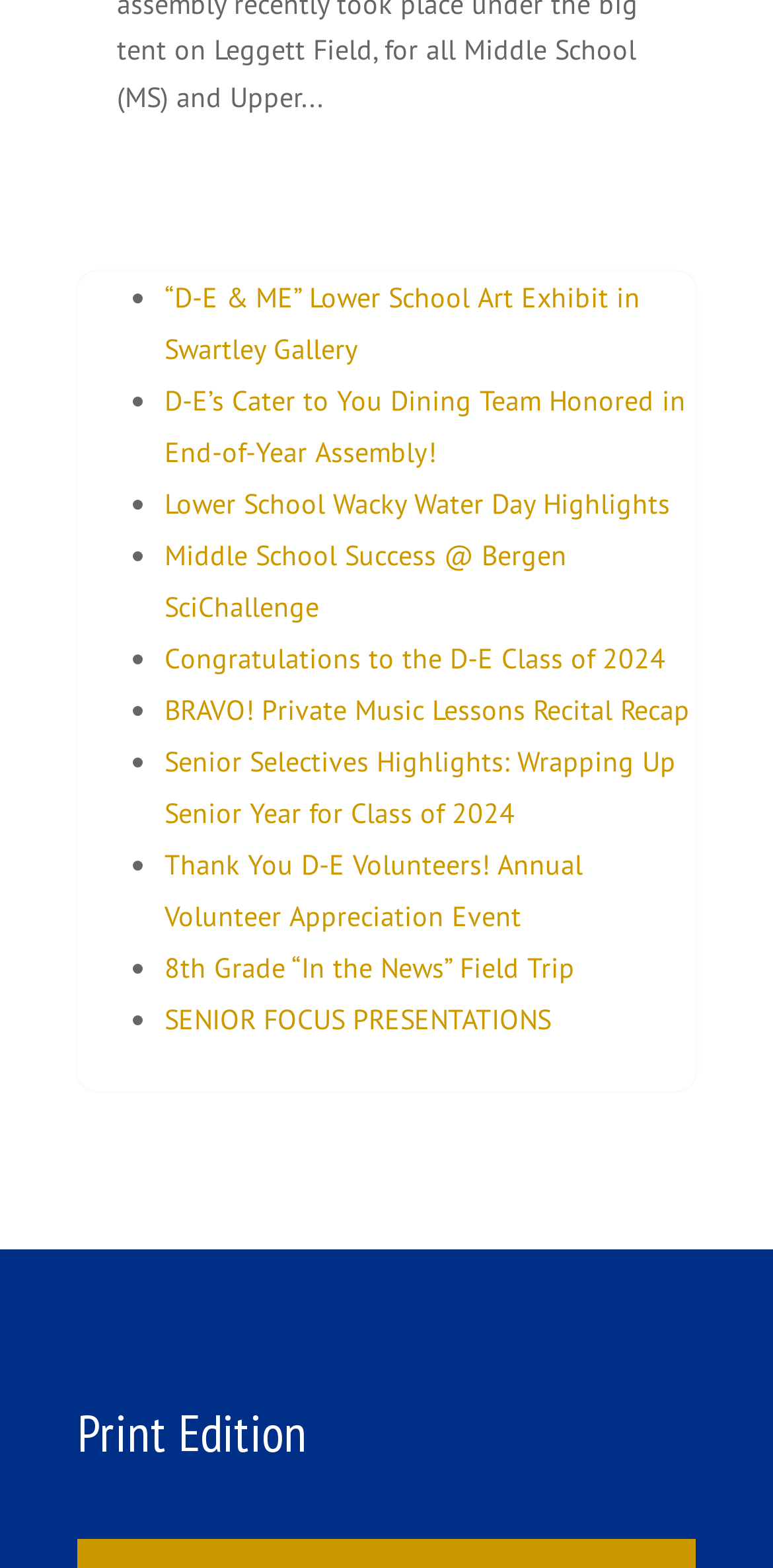Please answer the following question using a single word or phrase: 
Is there a section for print edition on this webpage?

Yes